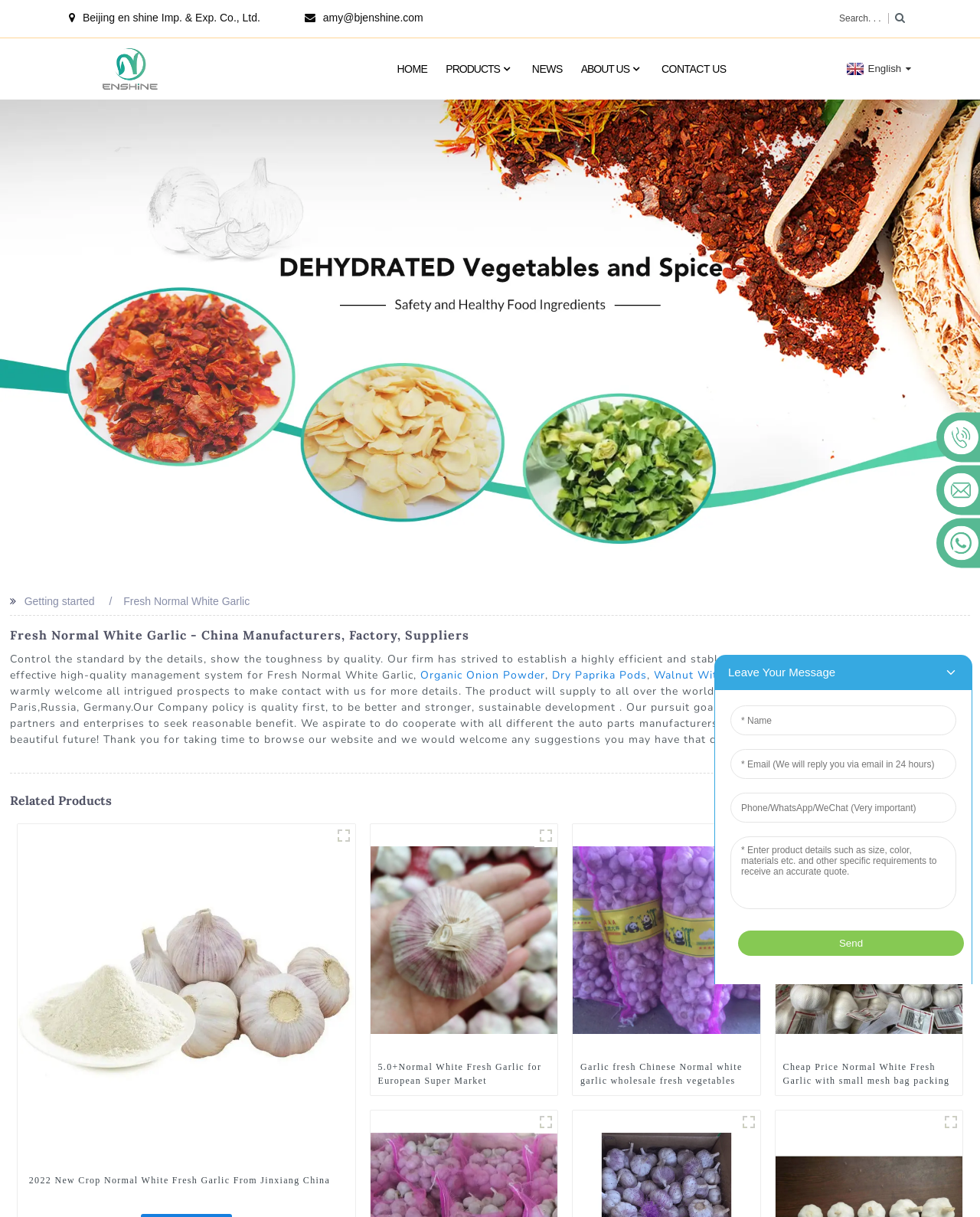Determine the bounding box coordinates of the element that should be clicked to execute the following command: "Search for products".

[0.852, 0.011, 0.907, 0.02]